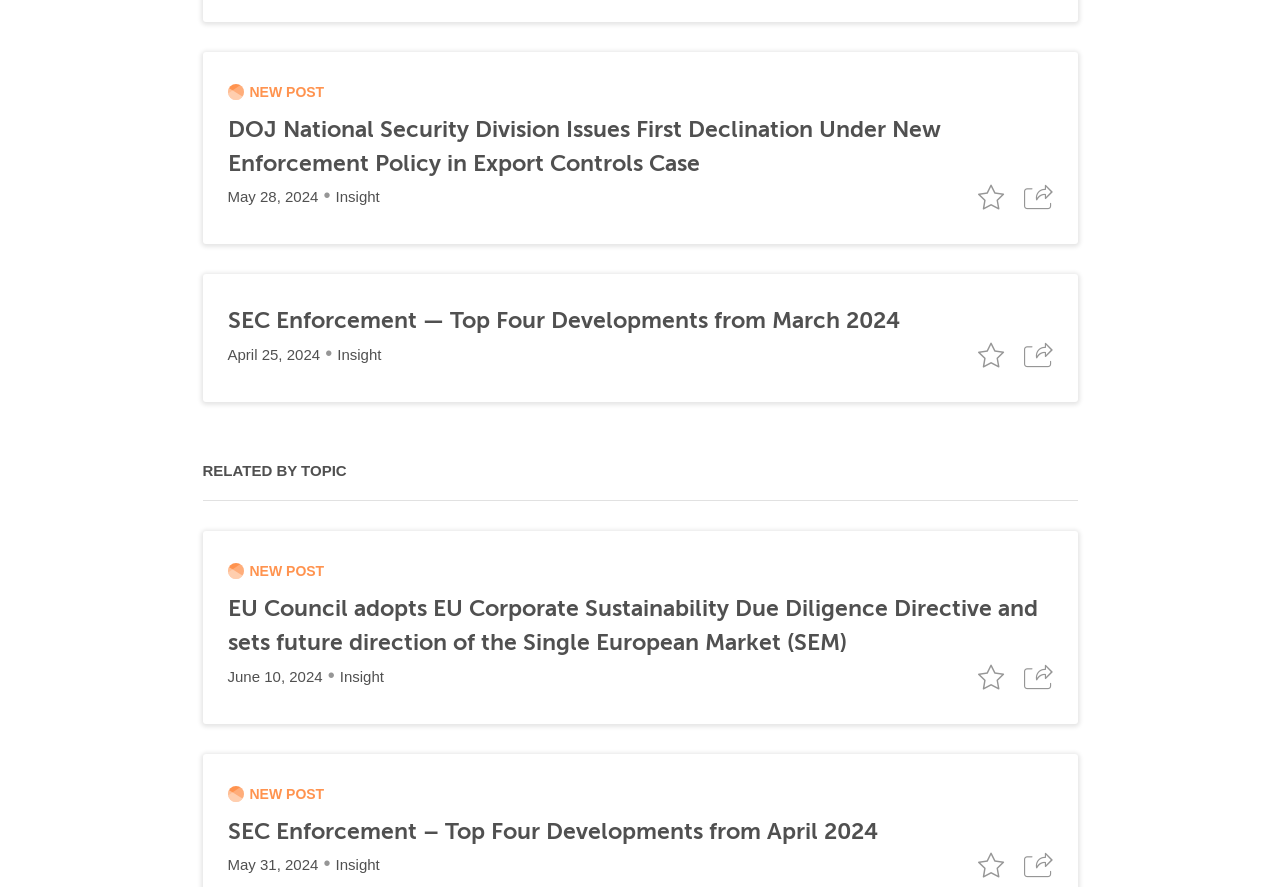Give the bounding box coordinates for this UI element: "aria-label="share"". The coordinates should be four float numbers between 0 and 1, arranged as [left, top, right, bottom].

[0.8, 0.209, 0.822, 0.237]